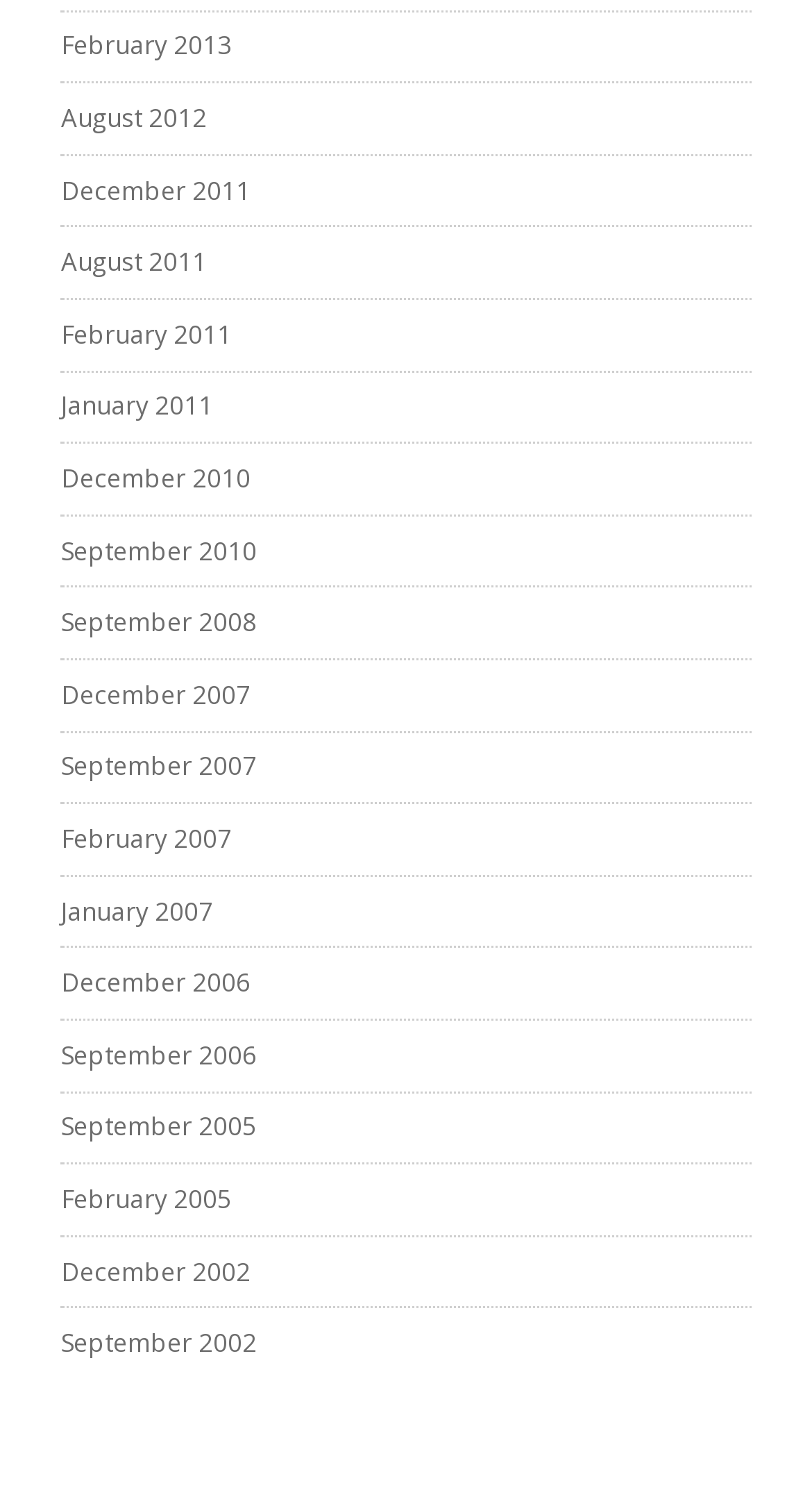Highlight the bounding box coordinates of the element that should be clicked to carry out the following instruction: "view February 2011". The coordinates must be given as four float numbers ranging from 0 to 1, i.e., [left, top, right, bottom].

[0.075, 0.213, 0.285, 0.236]